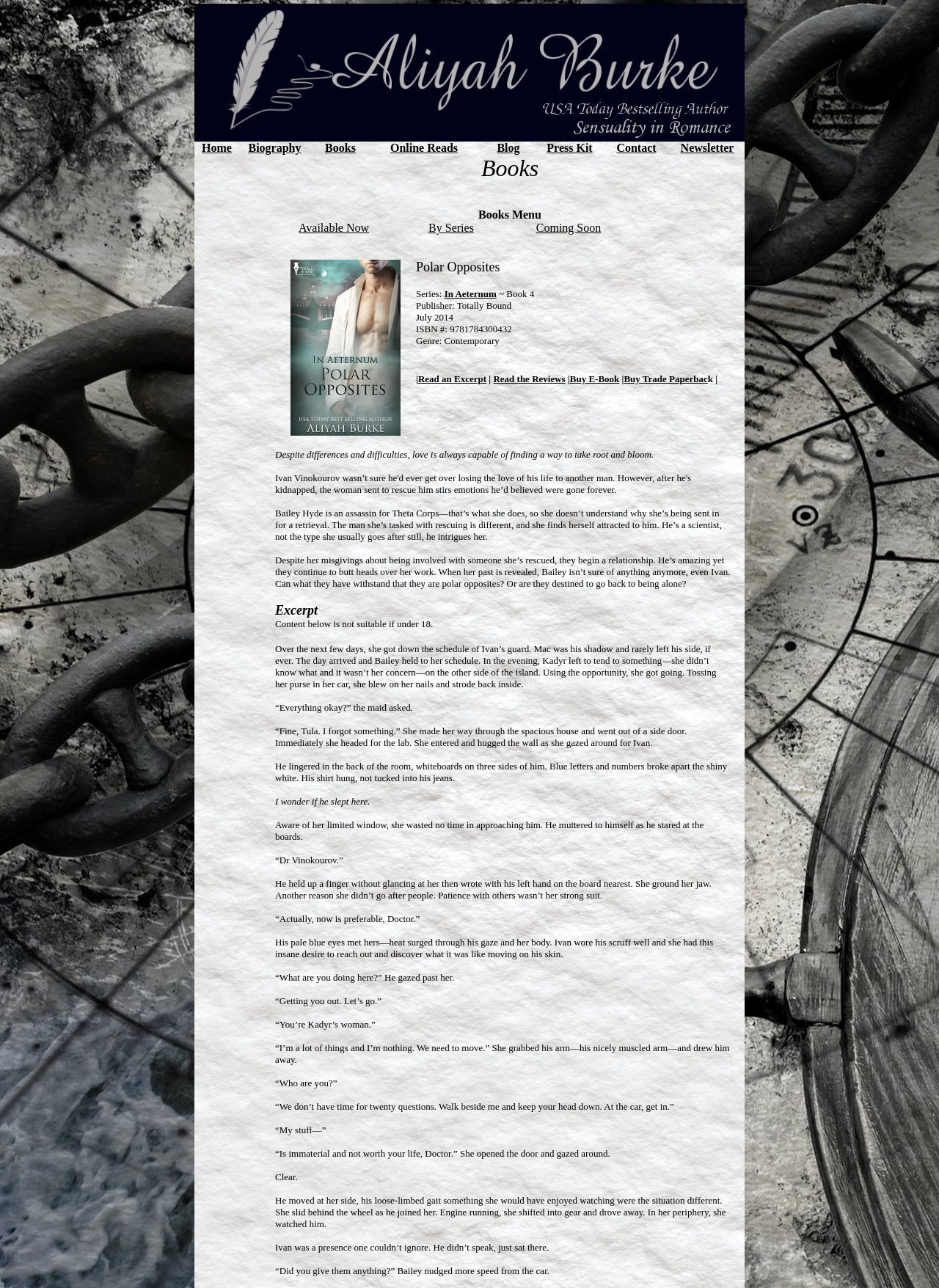Specify the bounding box coordinates of the area that needs to be clicked to achieve the following instruction: "Click Available Now".

[0.318, 0.172, 0.393, 0.182]